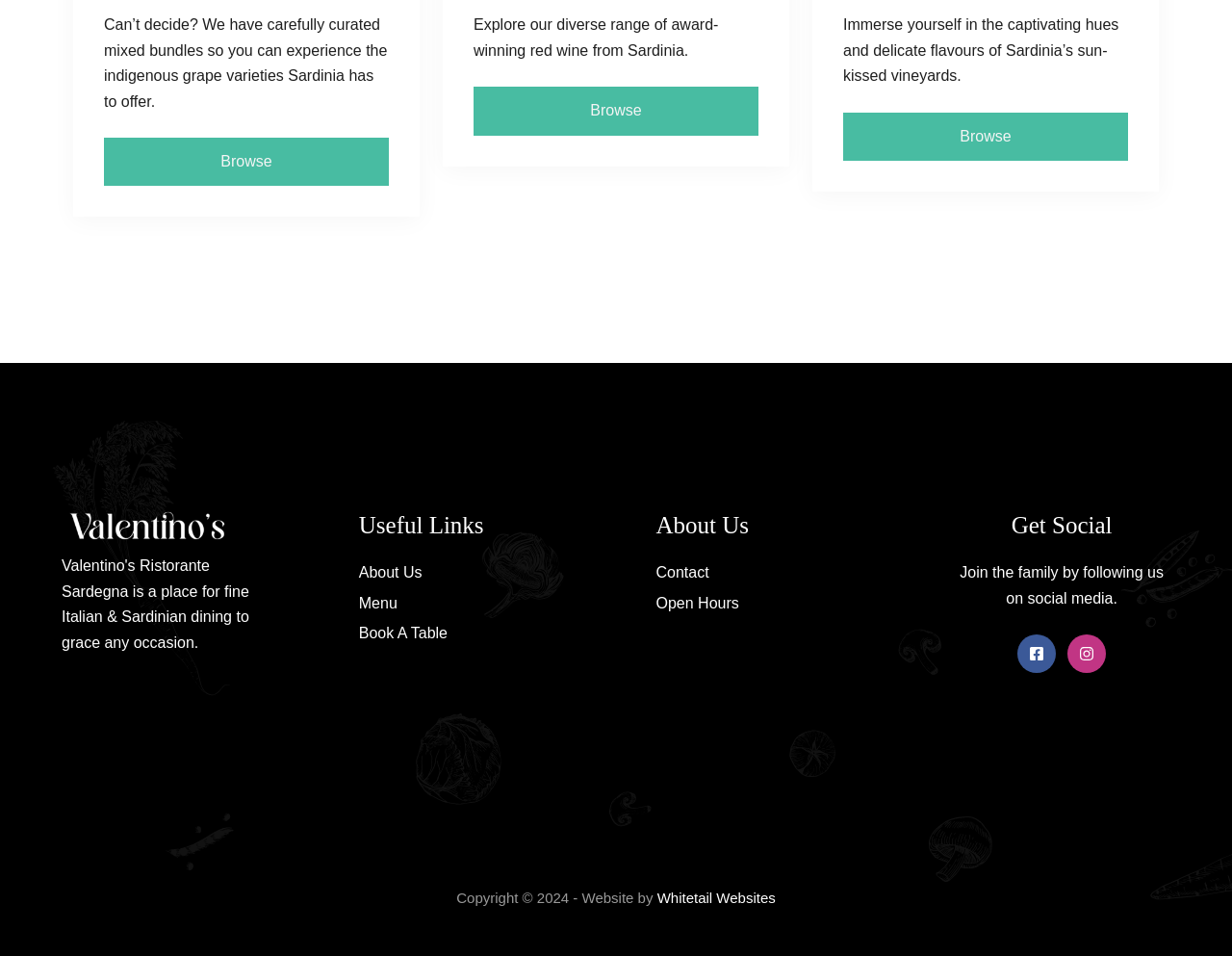Extract the bounding box coordinates for the UI element described by the text: "Book A Table". The coordinates should be in the form of [left, top, right, bottom] with values between 0 and 1.

[0.291, 0.653, 0.363, 0.67]